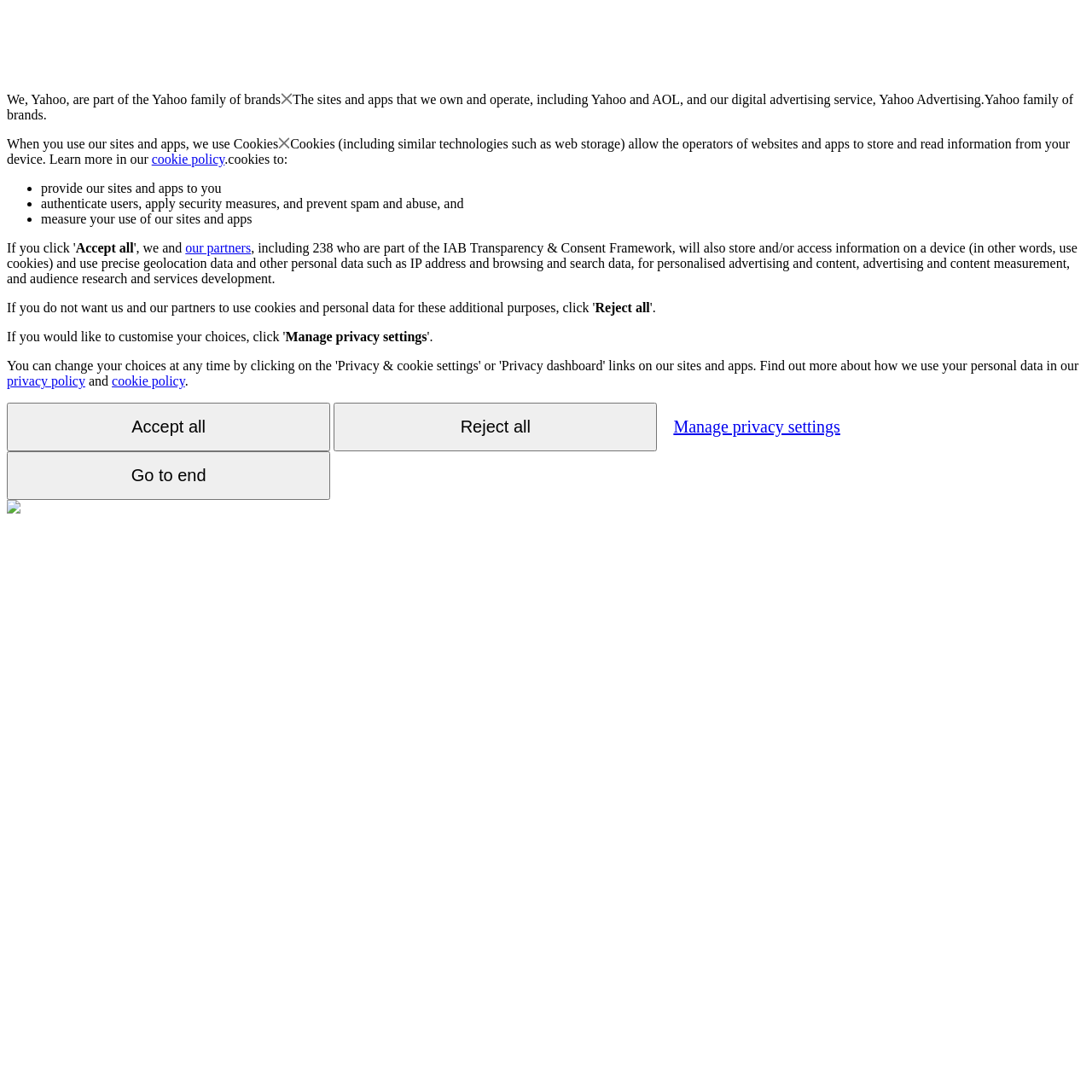Determine the bounding box coordinates of the clickable element to complete this instruction: "Click the 'Accept all' button". Provide the coordinates in the format of four float numbers between 0 and 1, [left, top, right, bottom].

[0.069, 0.22, 0.122, 0.234]